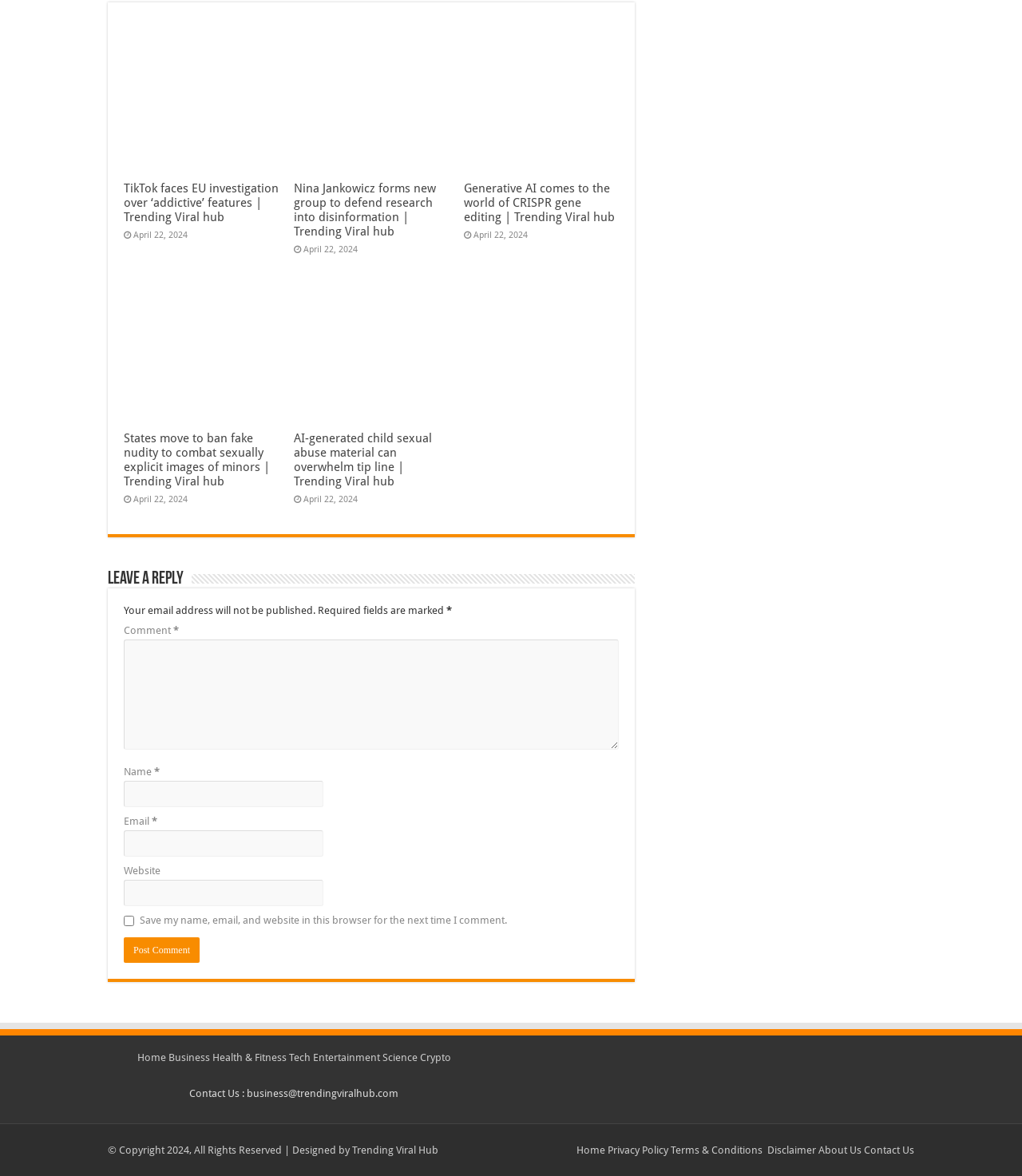Please find the bounding box coordinates for the clickable element needed to perform this instruction: "Click on the 'Contact Us' link at the bottom".

[0.845, 0.973, 0.895, 0.983]